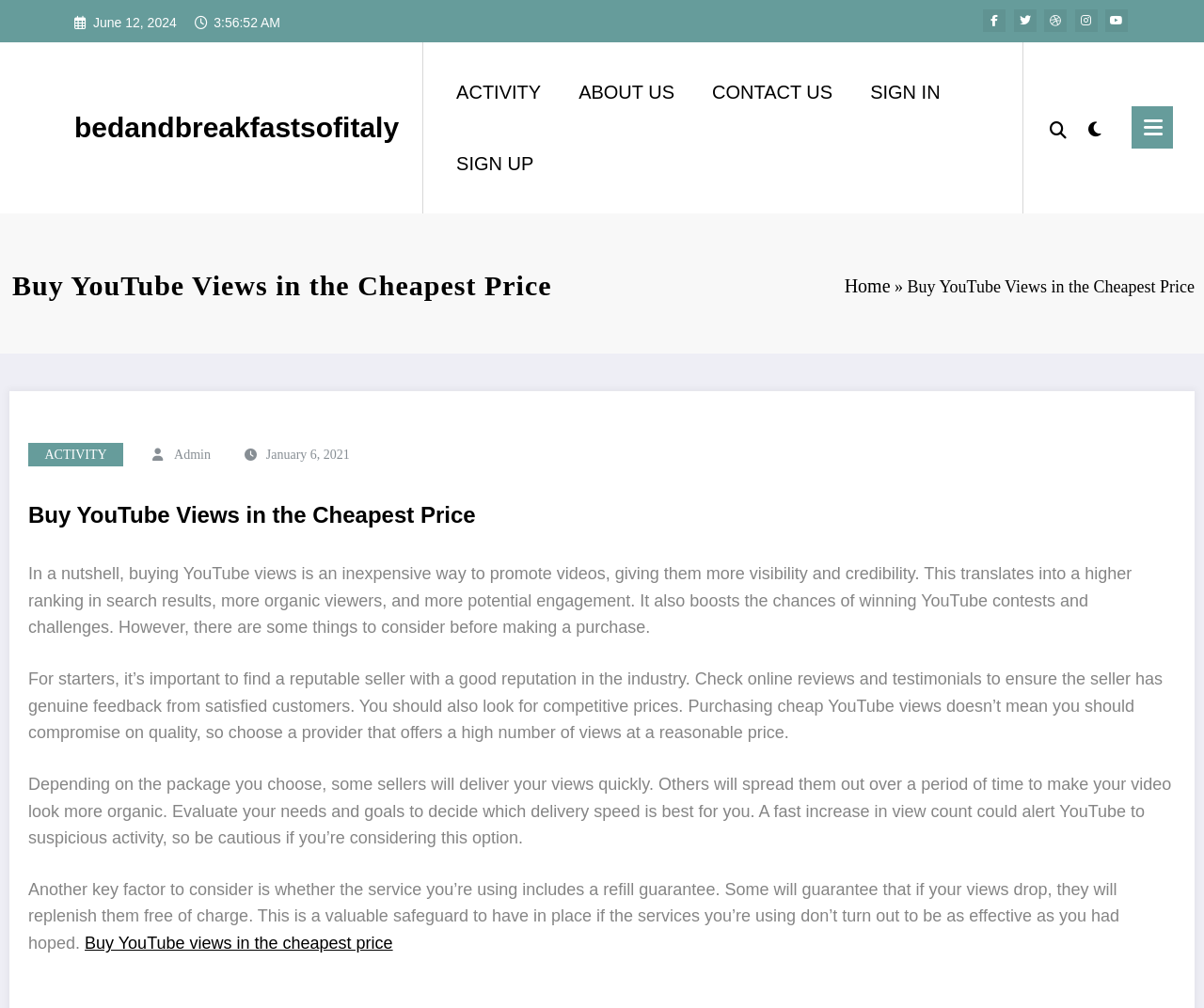Identify the bounding box coordinates for the UI element that matches this description: "SIGN UP".

[0.363, 0.131, 0.459, 0.193]